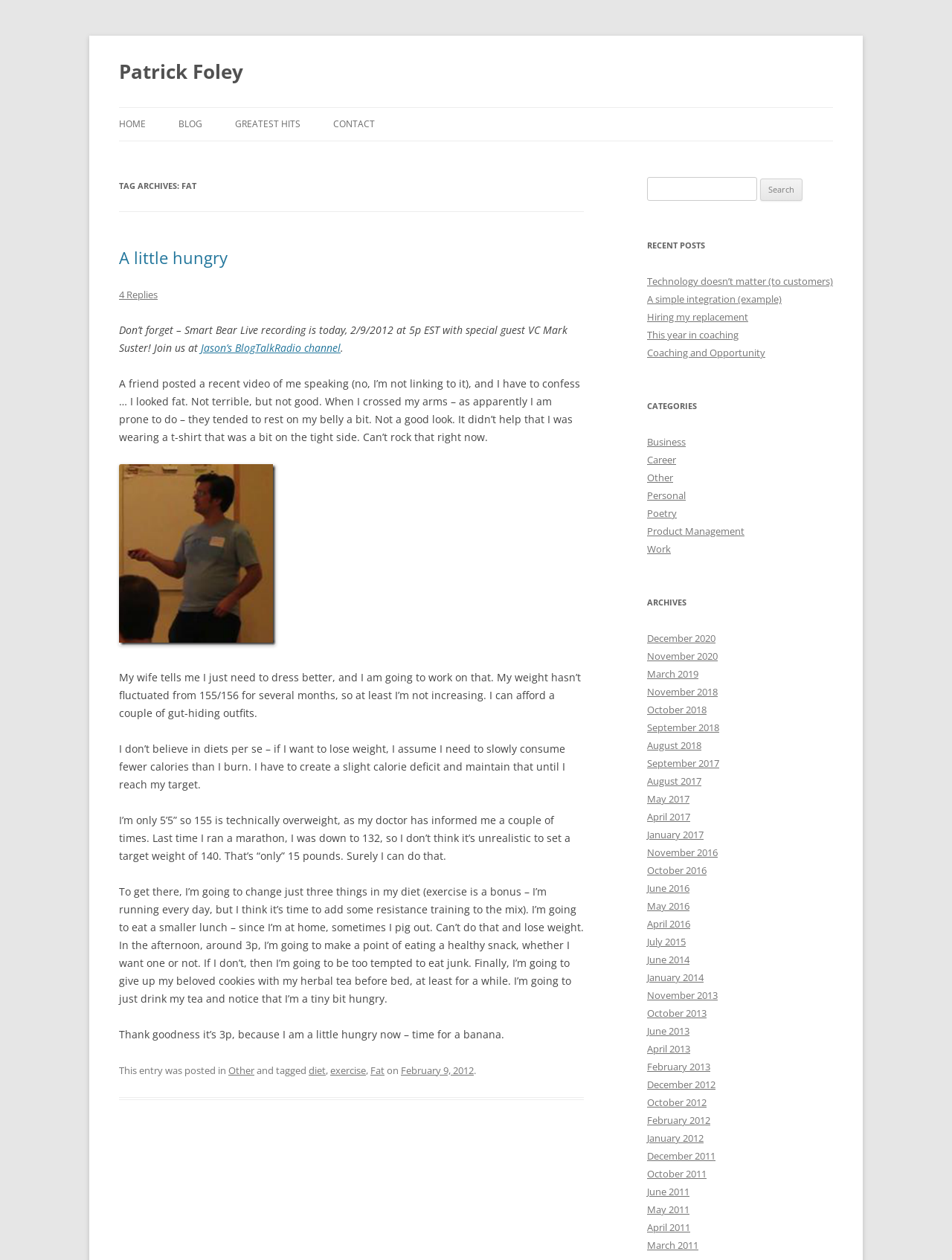Please determine the bounding box coordinates of the clickable area required to carry out the following instruction: "Click on the CONTACT link". The coordinates must be four float numbers between 0 and 1, represented as [left, top, right, bottom].

[0.35, 0.086, 0.394, 0.112]